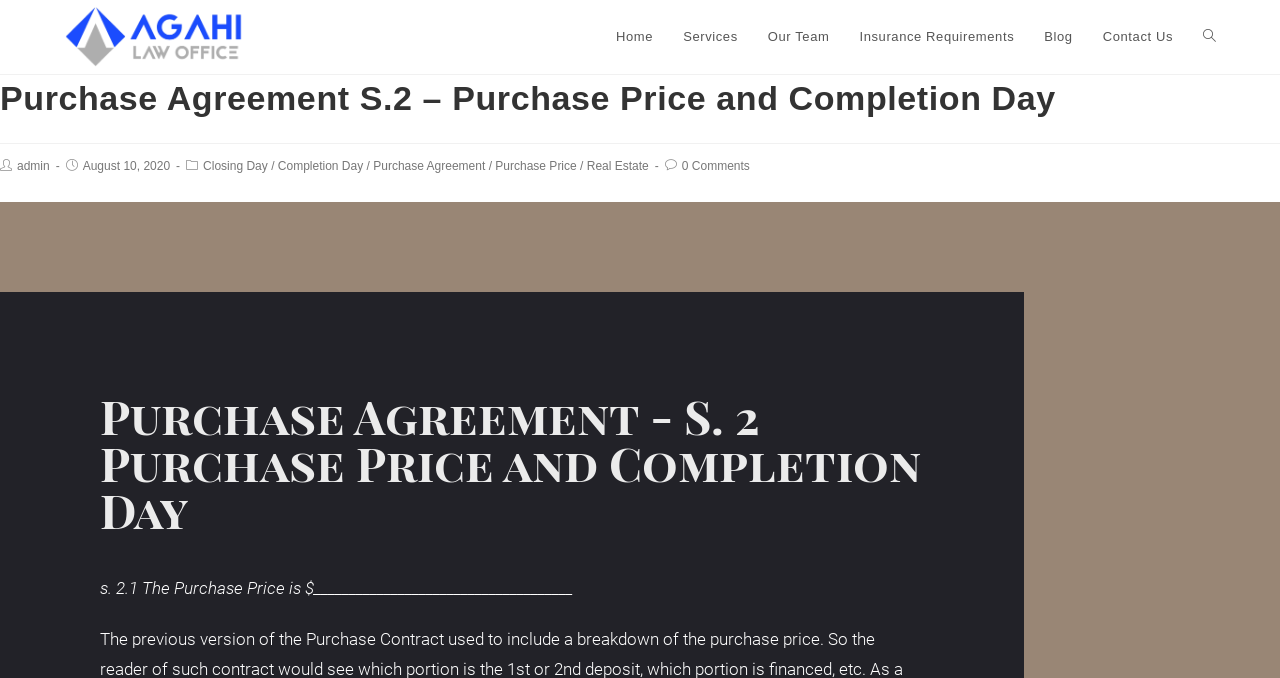Determine the bounding box coordinates of the element that should be clicked to execute the following command: "Order now".

None